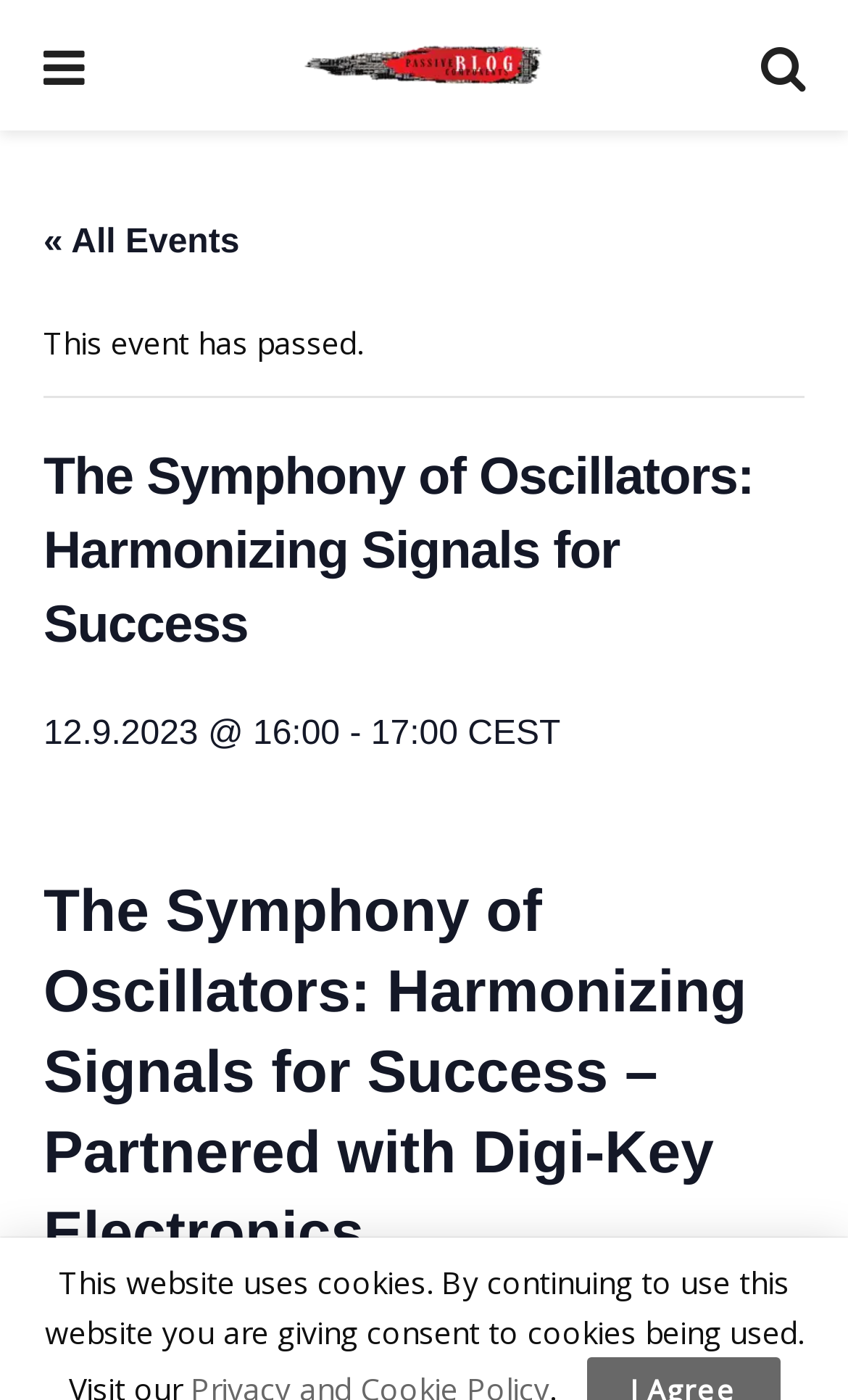What is the event date?
Relying on the image, give a concise answer in one word or a brief phrase.

Sep 12, 2023